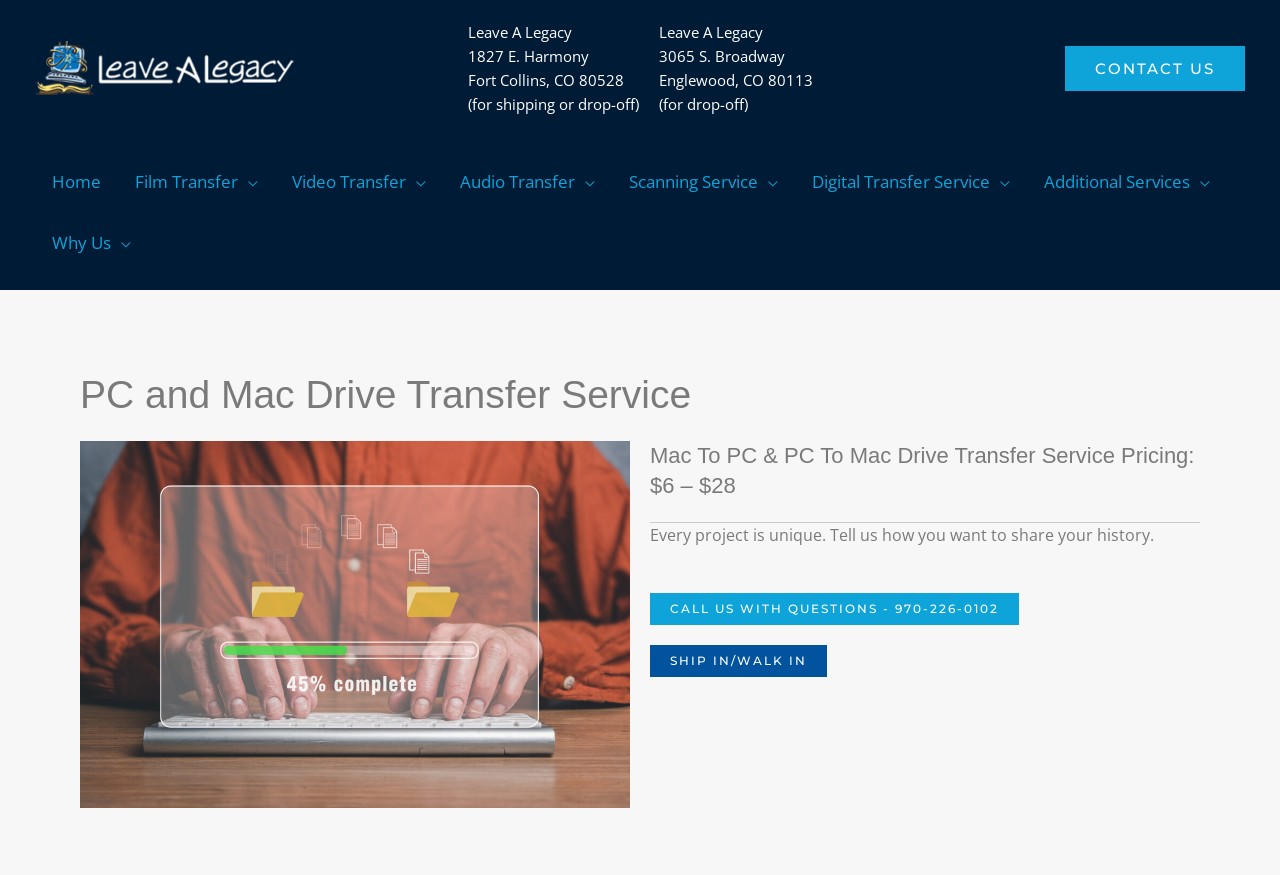What is the company name?
Please answer the question as detailed as possible based on the image.

The company name is obtained from the logo link and the static text elements, which both contain the text 'Leave A Legacy'.